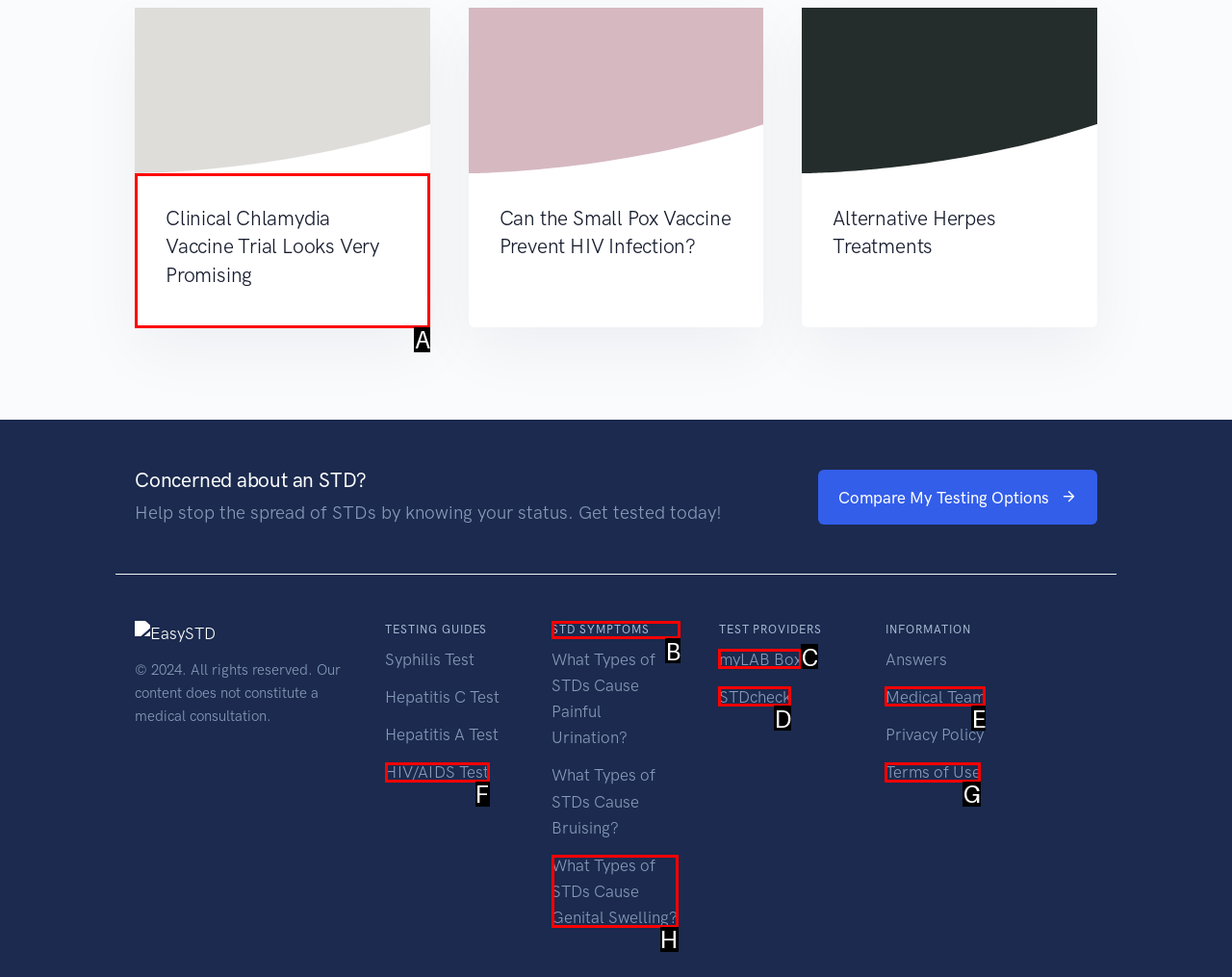Which HTML element among the options matches this description: (951) 553-4511? Answer with the letter representing your choice.

None